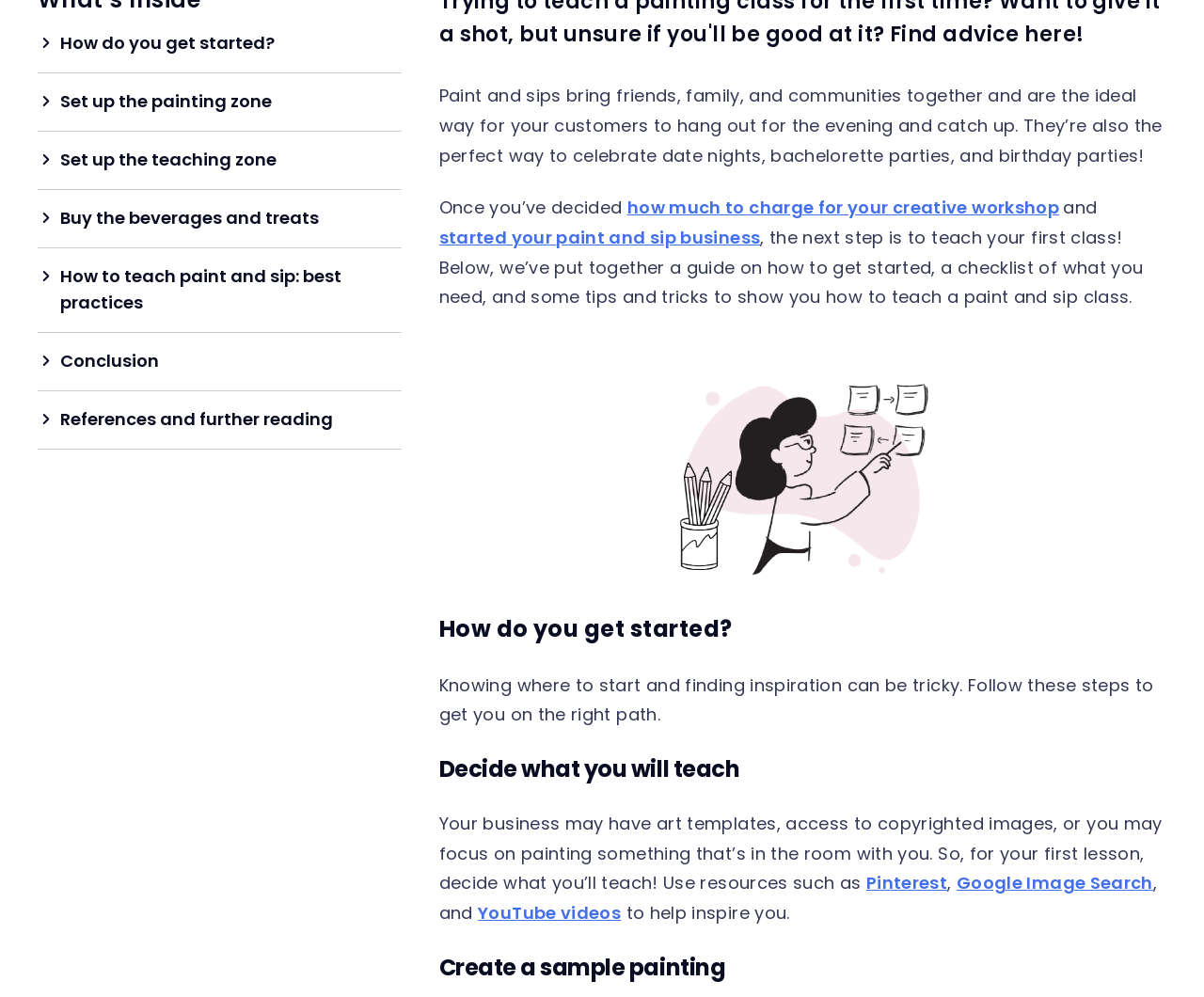Can you specify the bounding box coordinates of the area that needs to be clicked to fulfill the following instruction: "Follow the link to 'how much to charge for your creative workshop'"?

[0.521, 0.196, 0.88, 0.22]